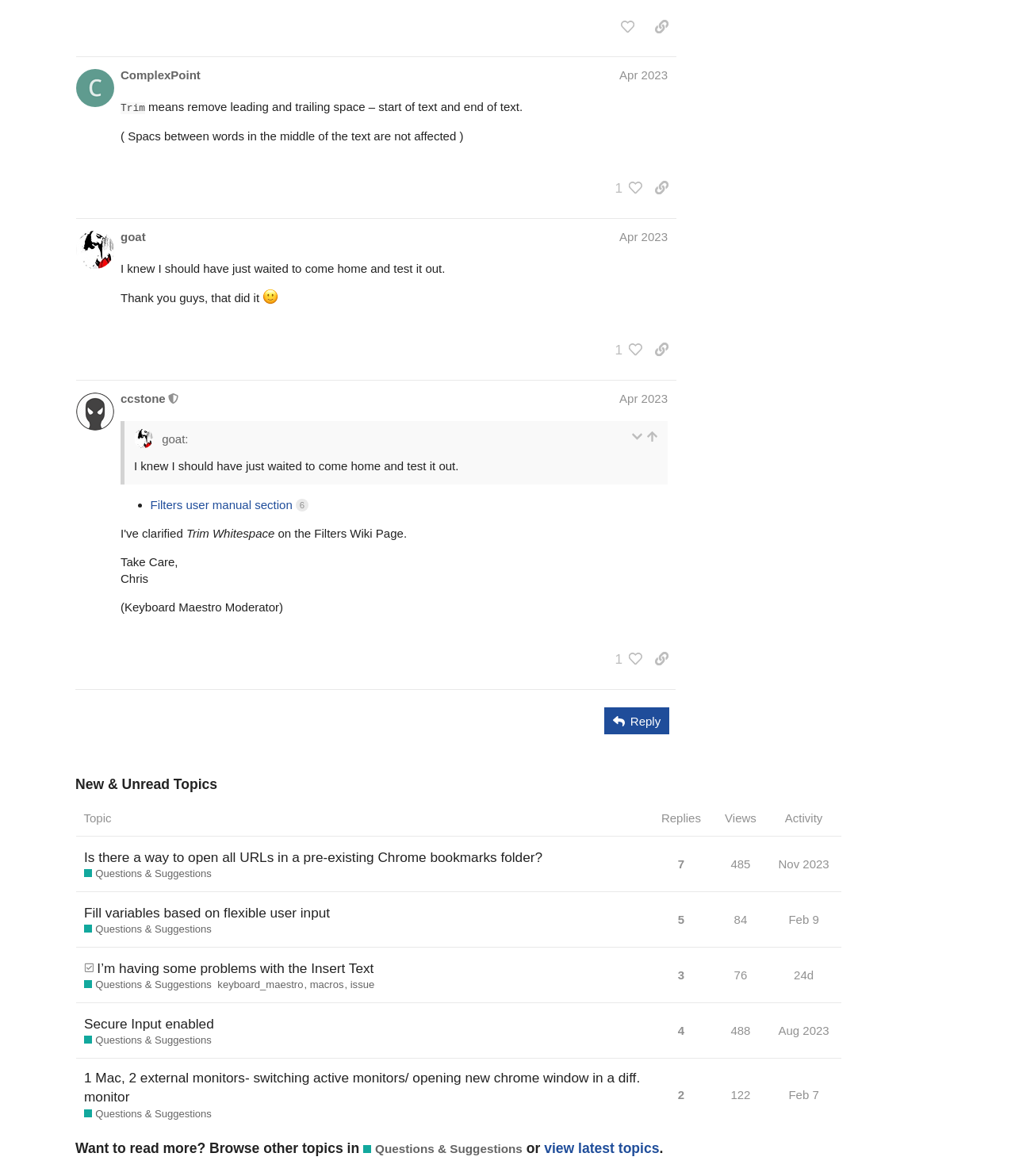Please identify the bounding box coordinates of the area I need to click to accomplish the following instruction: "sort topics by replies".

[0.642, 0.681, 0.7, 0.711]